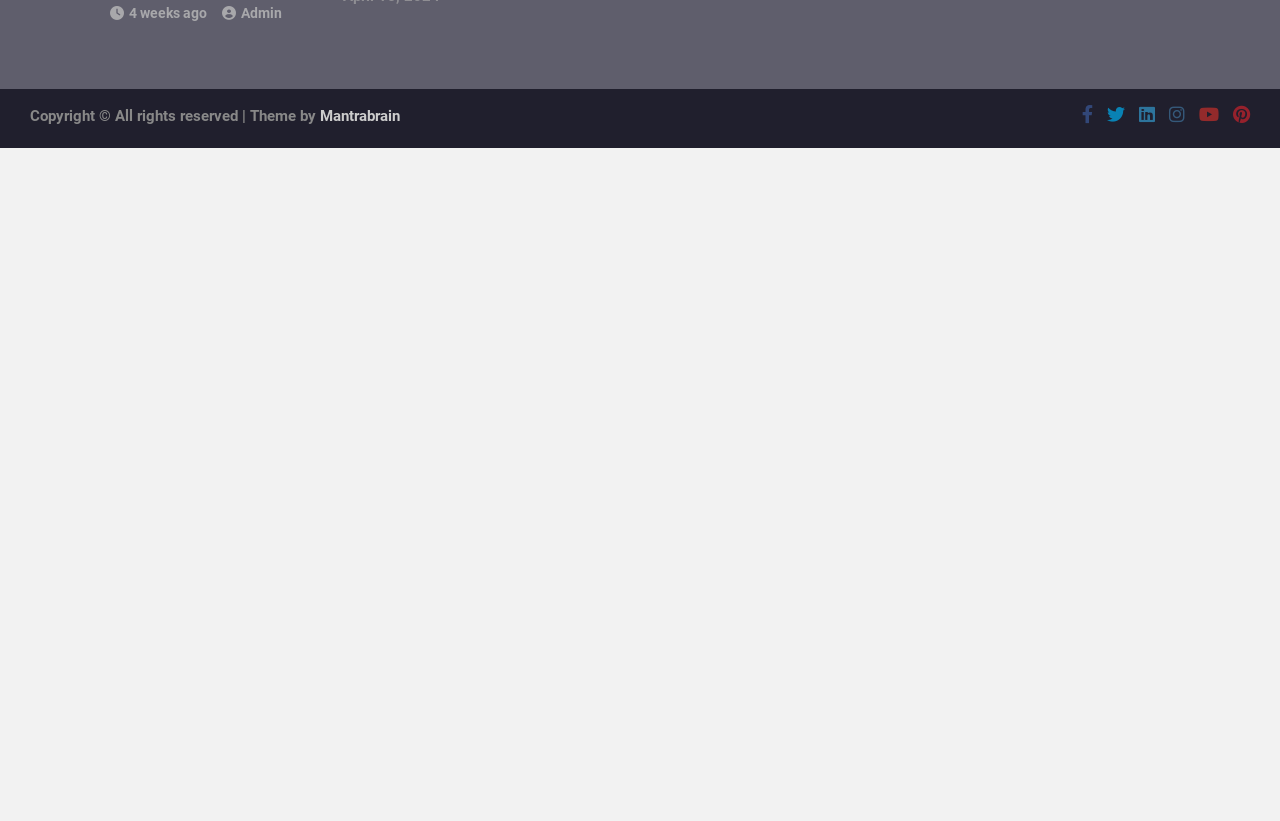Please determine the bounding box coordinates of the element to click on in order to accomplish the following task: "View admin page". Ensure the coordinates are four float numbers ranging from 0 to 1, i.e., [left, top, right, bottom].

[0.173, 0.007, 0.22, 0.026]